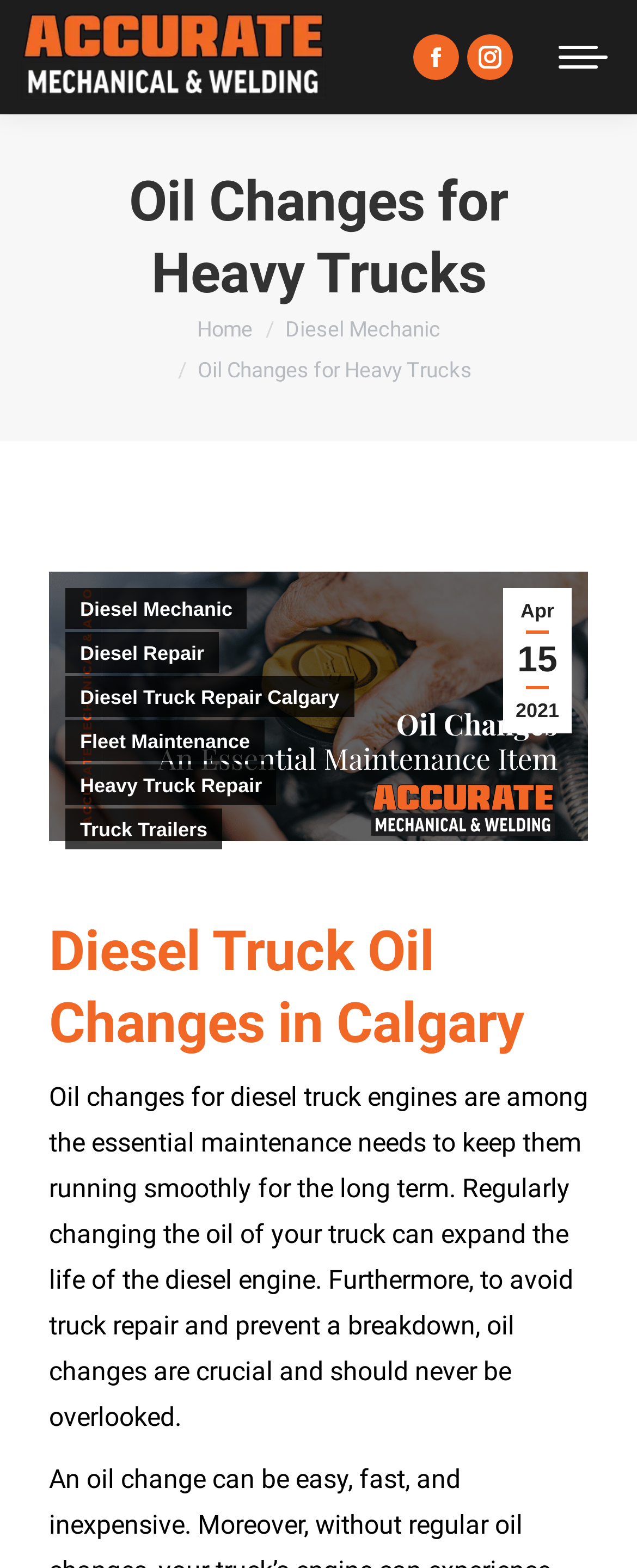Please identify the bounding box coordinates of the element's region that should be clicked to execute the following instruction: "Click the Facebook page link". The bounding box coordinates must be four float numbers between 0 and 1, i.e., [left, top, right, bottom].

[0.649, 0.022, 0.721, 0.051]